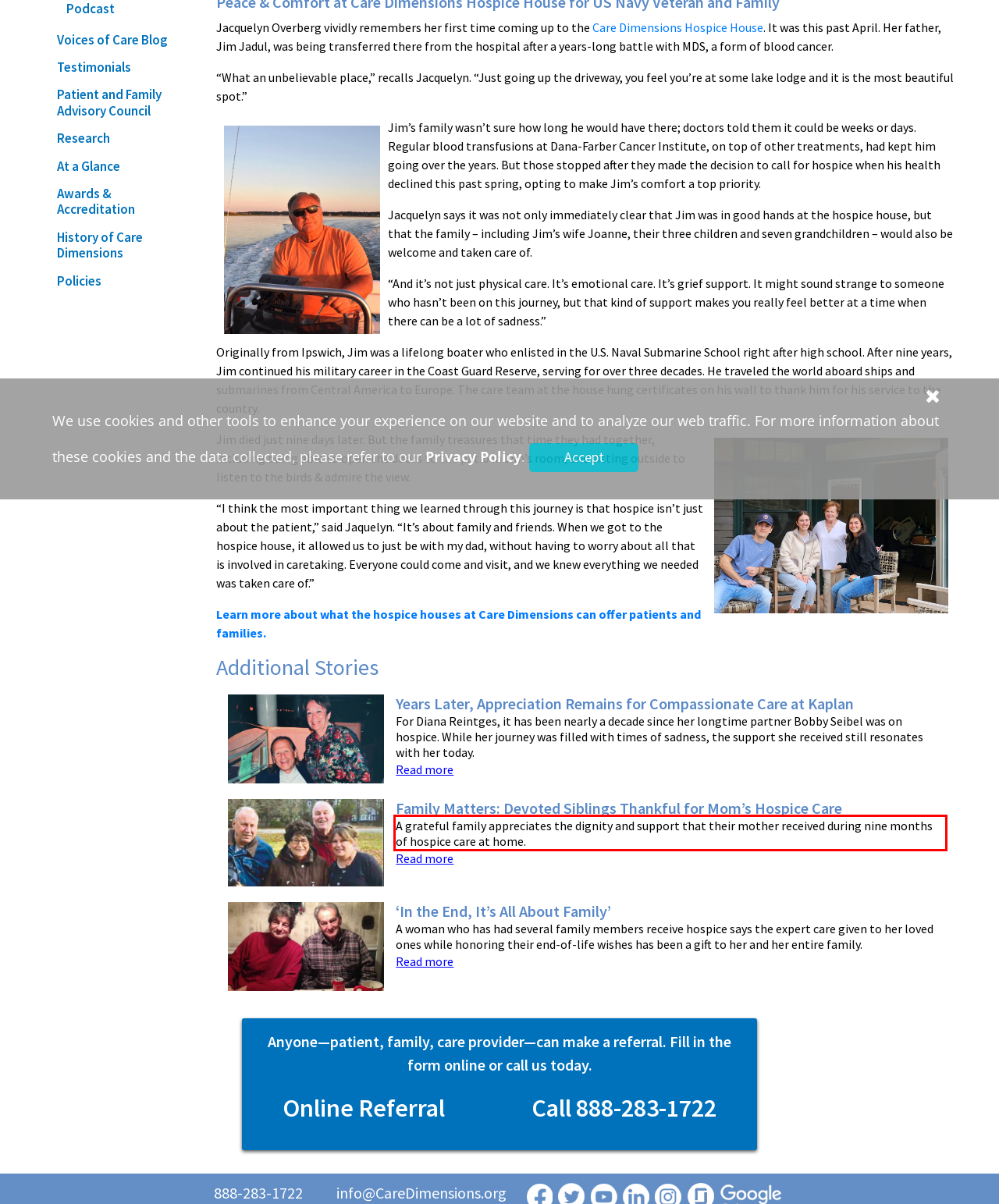You are given a webpage screenshot with a red bounding box around a UI element. Extract and generate the text inside this red bounding box.

A grateful family appreciates the dignity and support that their mother received during nine months of hospice care at home.